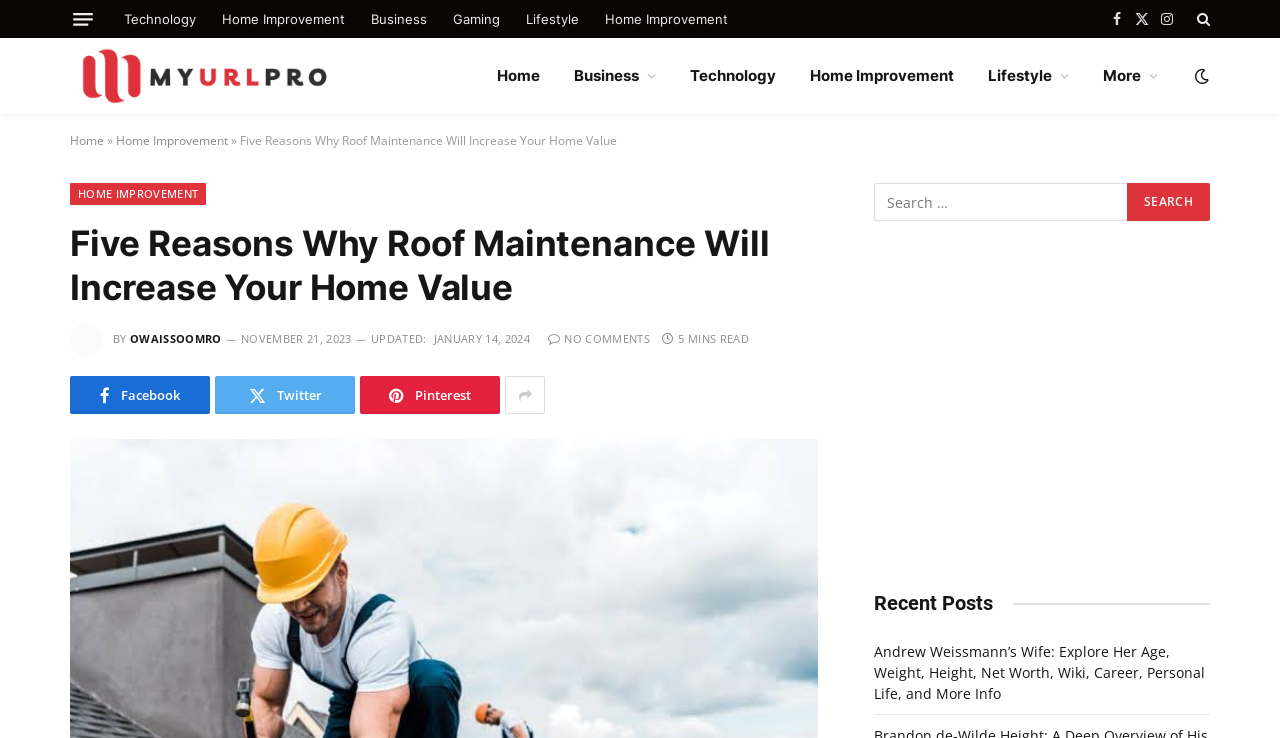Identify the bounding box for the given UI element using the description provided. Coordinates should be in the format (top-left x, top-left y, bottom-right x, bottom-right y) and must be between 0 and 1. Here is the description: interactive

None